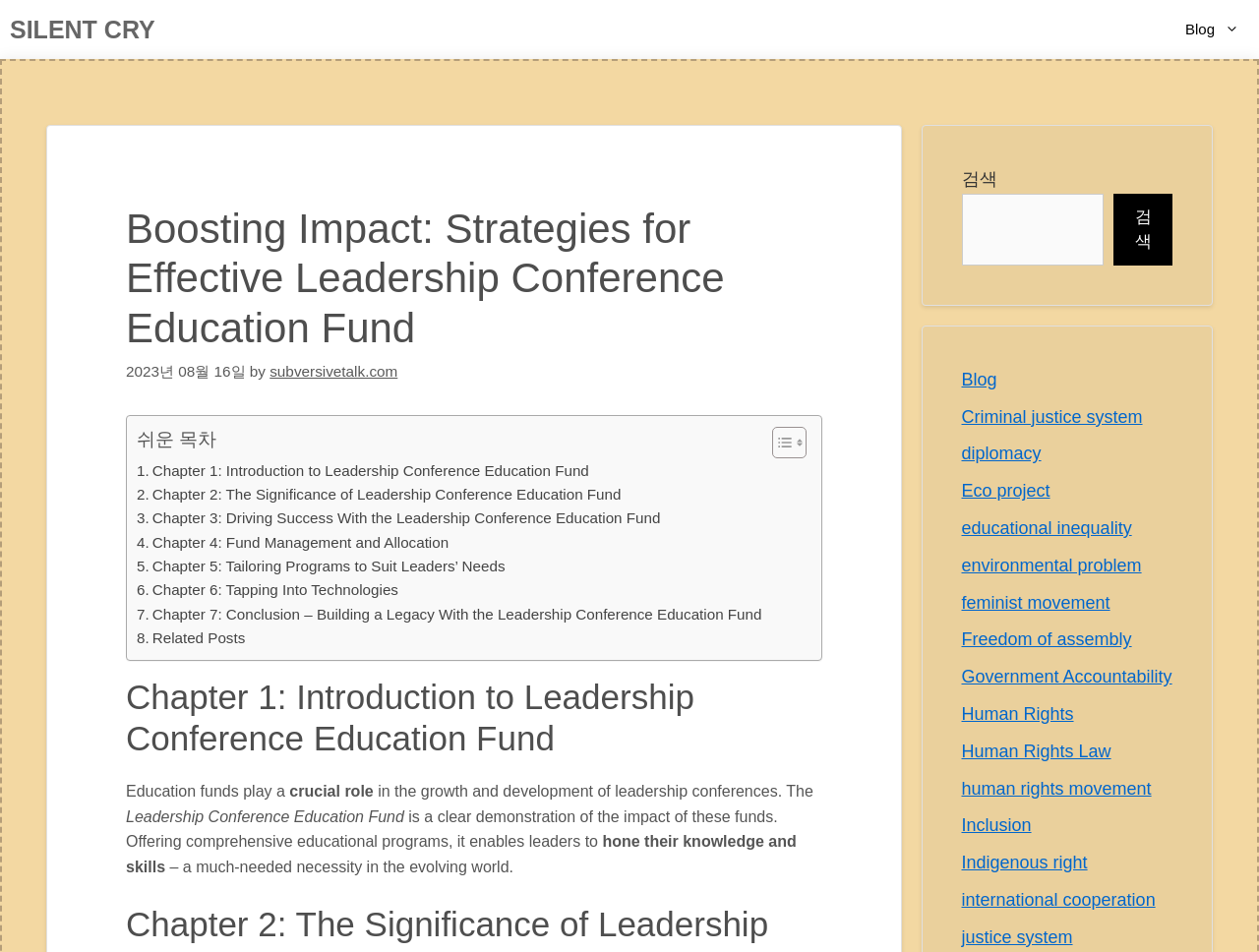Provide a short, one-word or phrase answer to the question below:
How many chapters are there in the article?

7